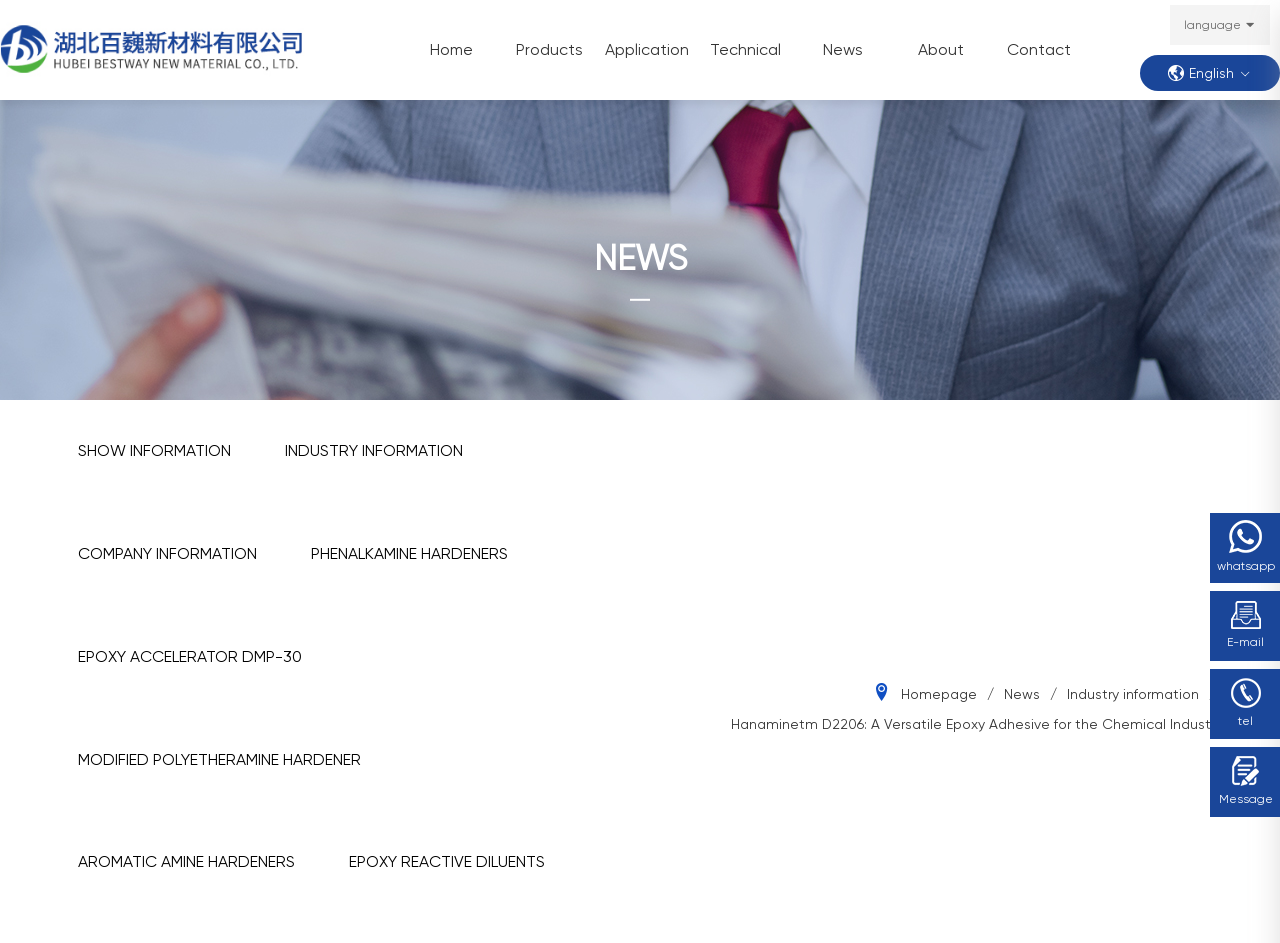What are the contact methods provided?
Offer a detailed and exhaustive answer to the question.

I found the contact methods by looking at the bottom-right corner of the webpage, where there are links to different contact methods. The contact methods provided are WhatsApp, Email, and Tel.